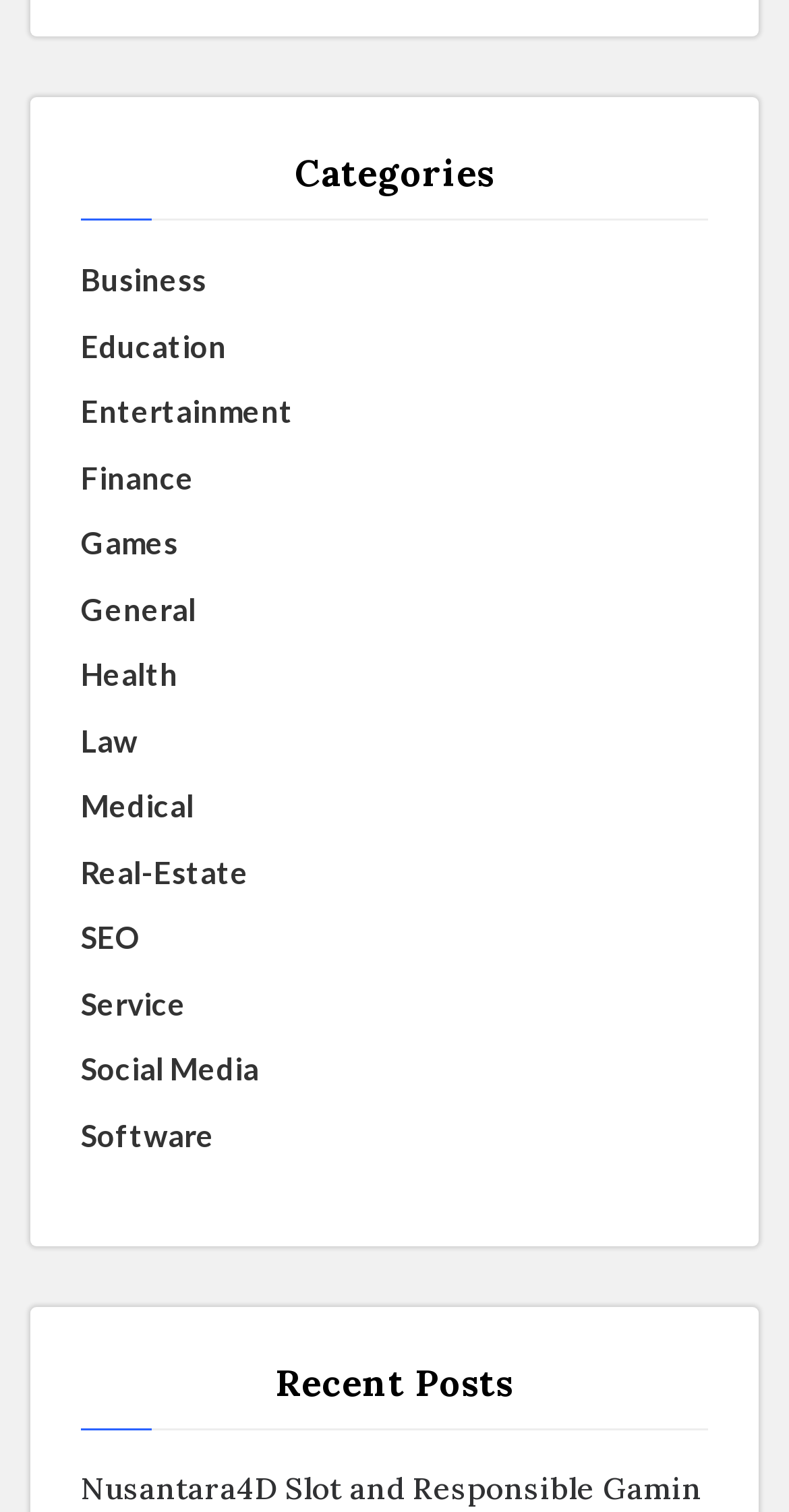Given the description "Social Media", provide the bounding box coordinates of the corresponding UI element.

[0.103, 0.692, 0.328, 0.722]